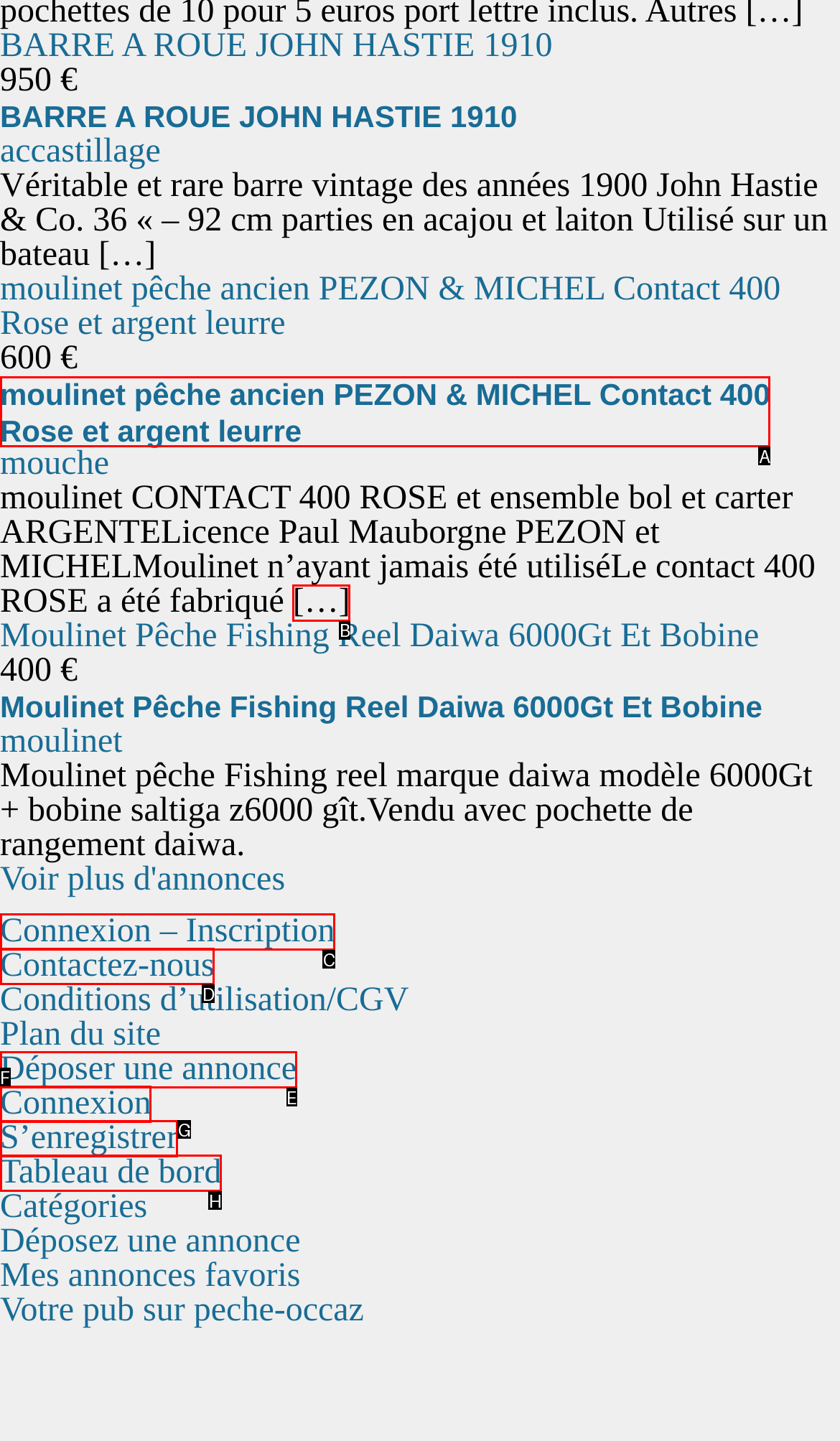Given the description: […], identify the matching option. Answer with the corresponding letter.

B